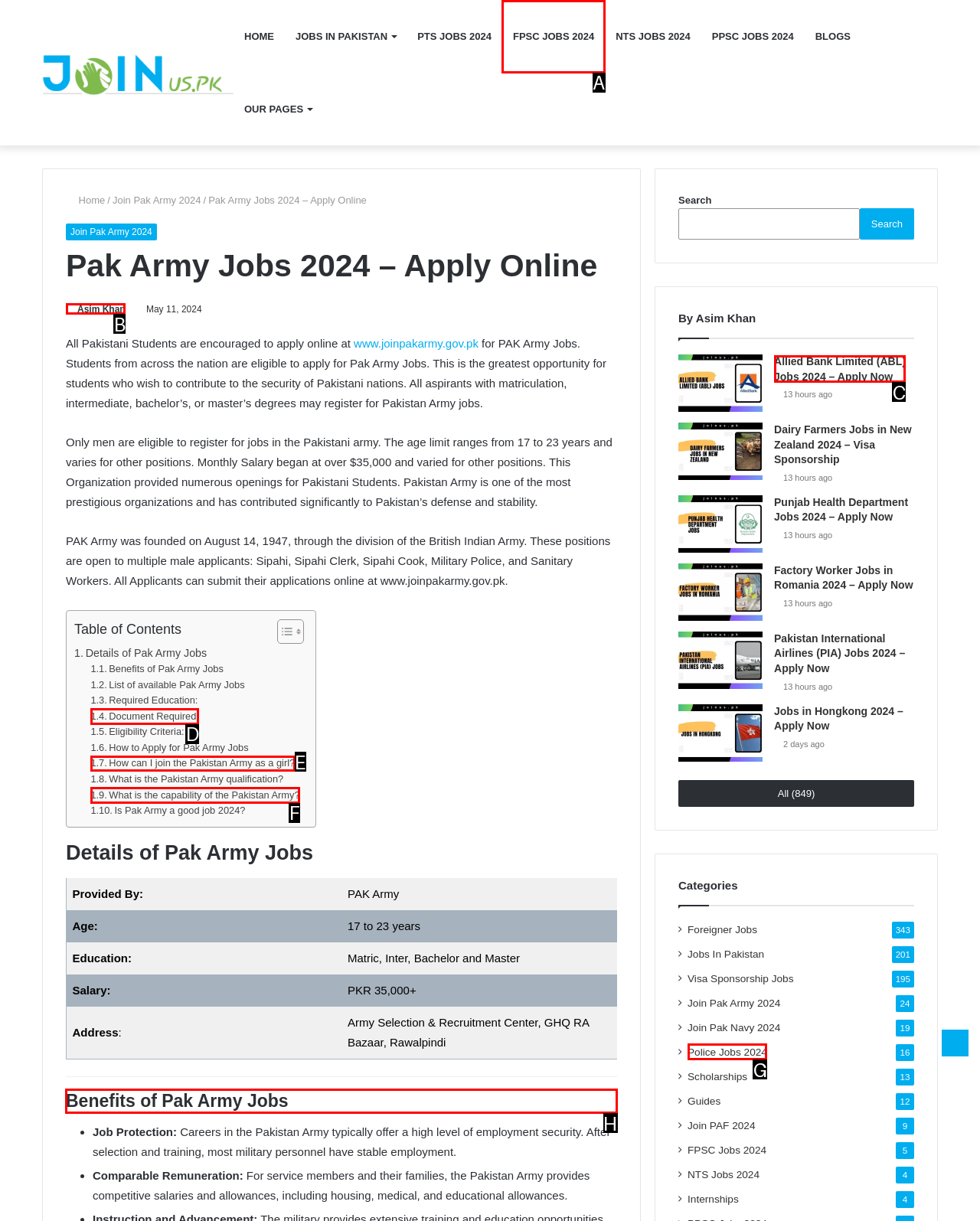Pick the HTML element that should be clicked to execute the task: Read about Benefits of Pak Army Jobs
Respond with the letter corresponding to the correct choice.

H